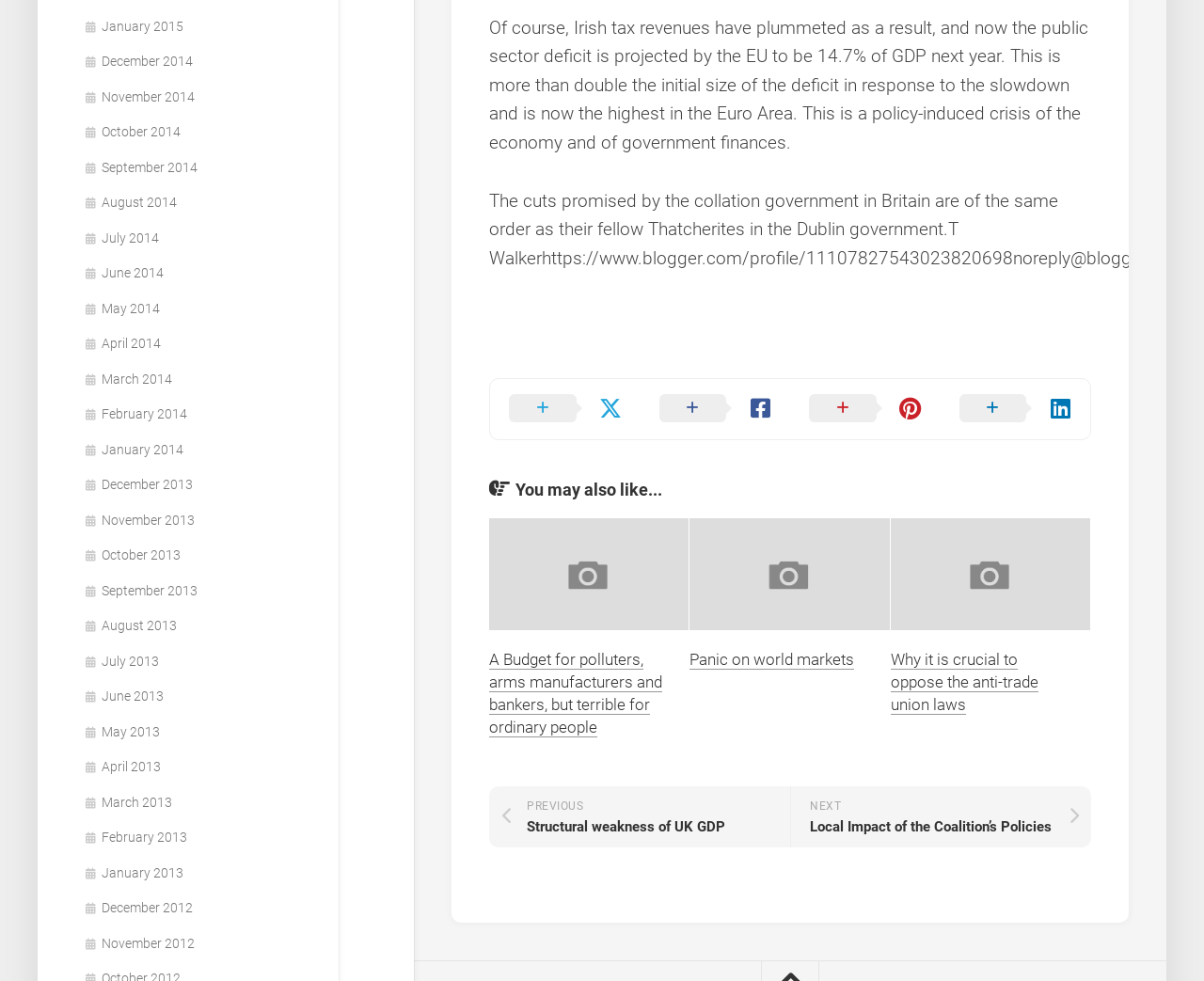Extract the bounding box coordinates for the described element: "alt="Panic on world markets"". The coordinates should be represented as four float numbers between 0 and 1: [left, top, right, bottom].

[0.573, 0.528, 0.739, 0.643]